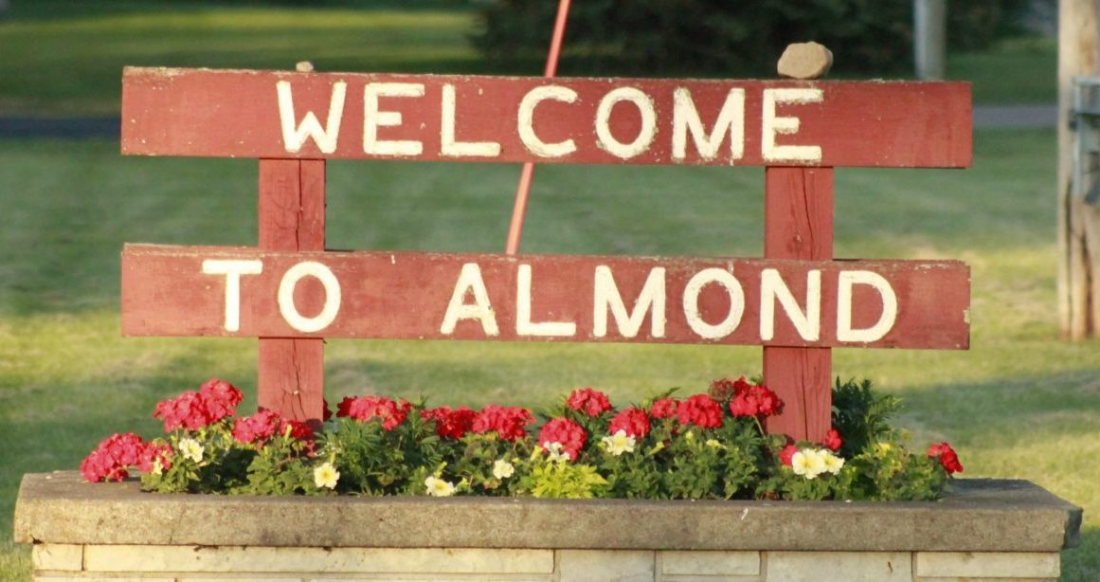Elaborate on the image with a comprehensive description.

The image displays a welcoming sign for the Village of Almond, featuring the phrase "WELCOME TO ALMOND" painted in white on a rustic, red wooden structure. The sign is supported by two vertical posts and is adorned with vibrant flower beds at its base, showcasing a mix of red and yellow flowers that enhance the area's charm. The backdrop consists of a green lawn, with hints of trees and pathways, suggesting a serene community environment. This sign represents the quaint and inviting nature of Almond, Wisconsin, making it a notable point for both residents and visitors.